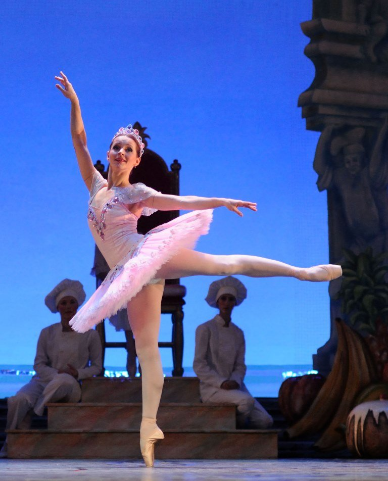Reply to the question below using a single word or brief phrase:
Where was the Estonian National Ballet's production held?

Opera House in Tallinn, Estonia